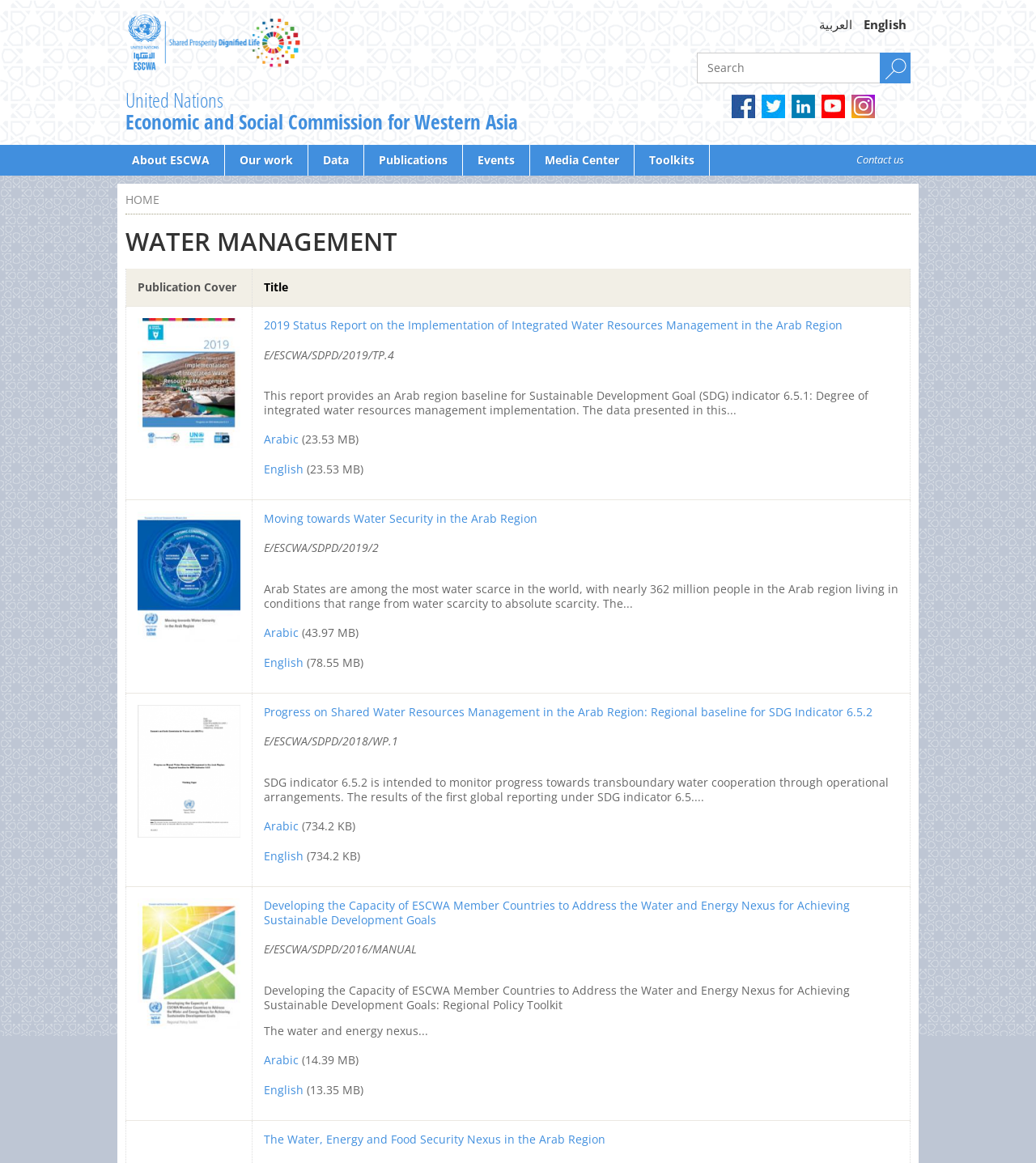What is the purpose of the search box?
Please provide a comprehensive answer based on the information in the image.

The search box is located at the top right corner of the webpage, and it is likely used to search for publications related to water management, as the webpage provides a list of publications on this topic.